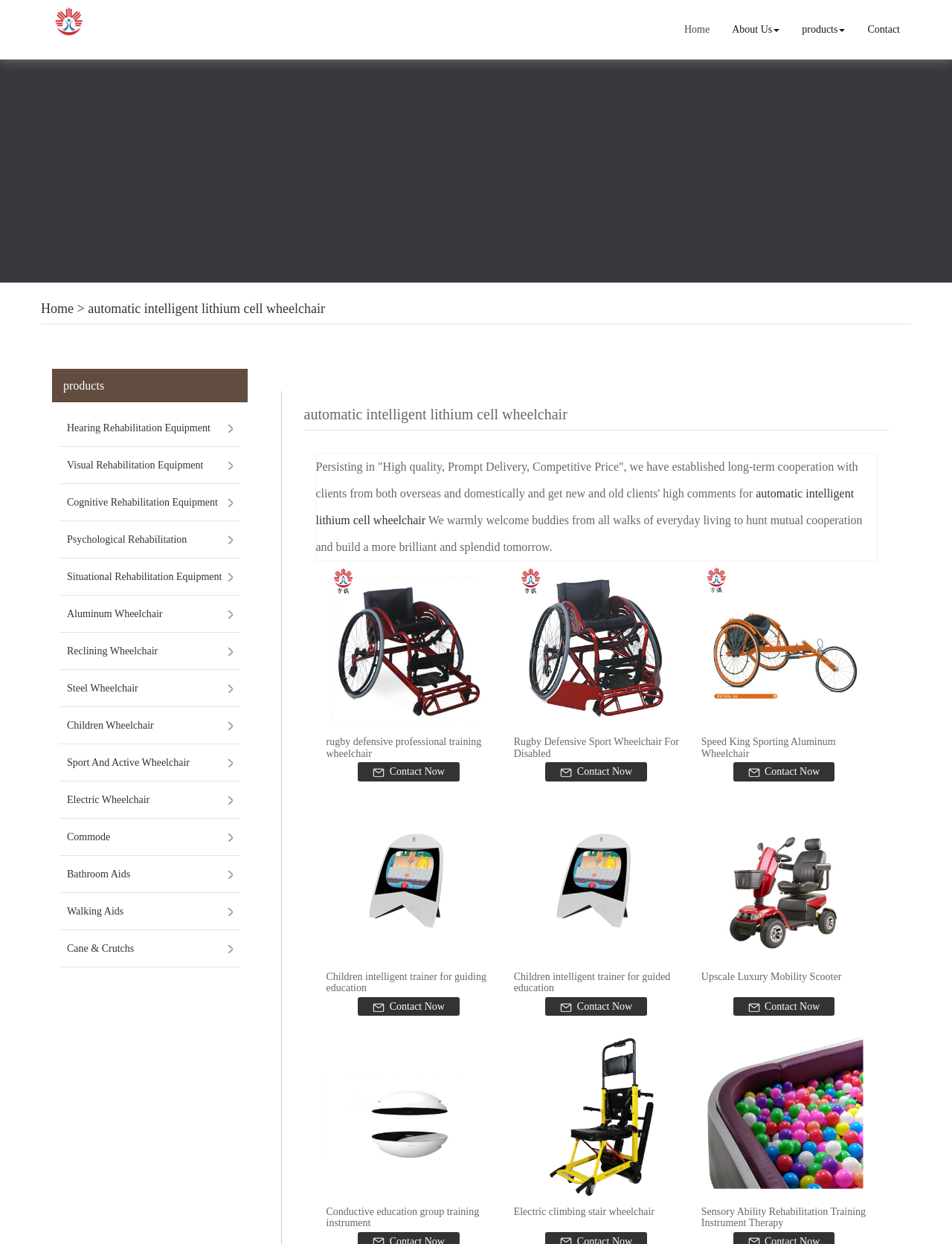Give a short answer to this question using one word or a phrase:
How many products are displayed on the webpage?

9